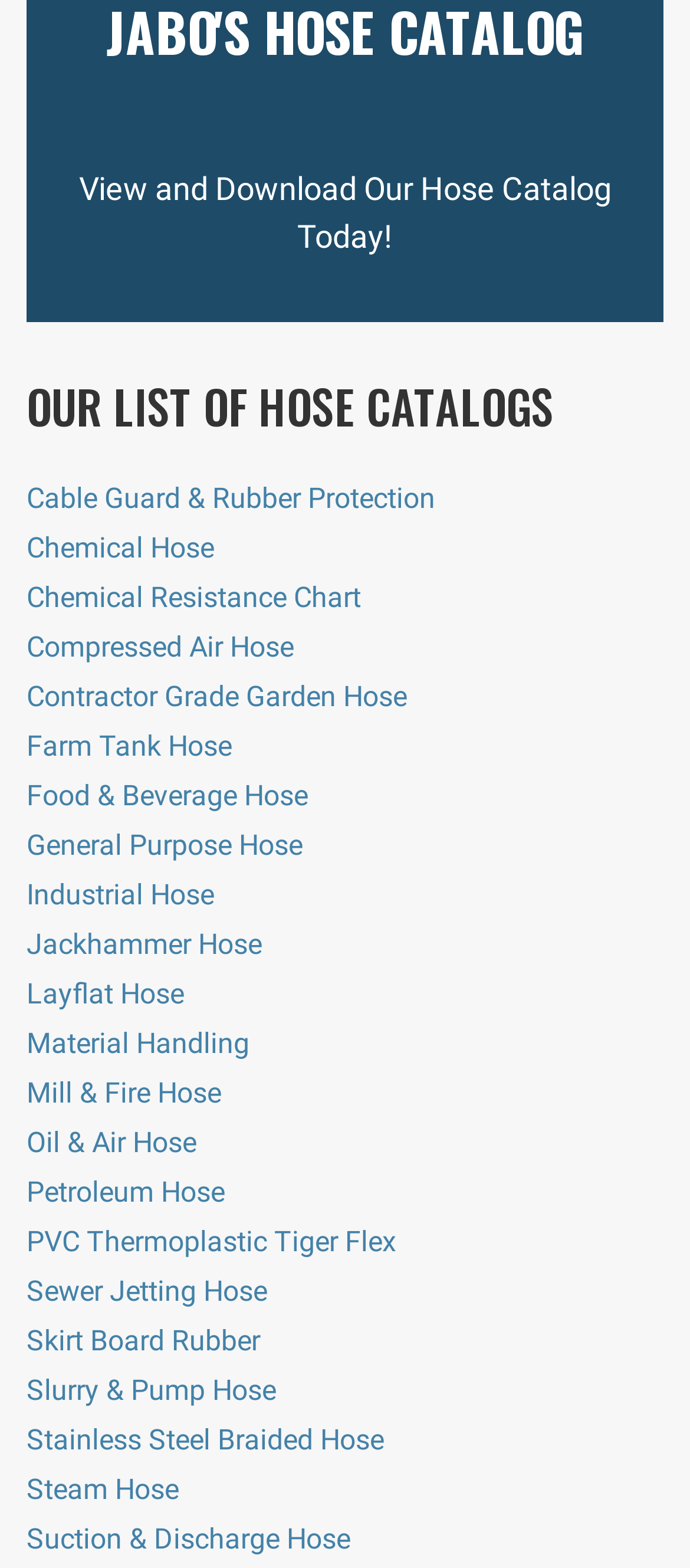Give the bounding box coordinates for the element described by: "Contractor Grade Garden Hose".

[0.038, 0.433, 0.59, 0.455]